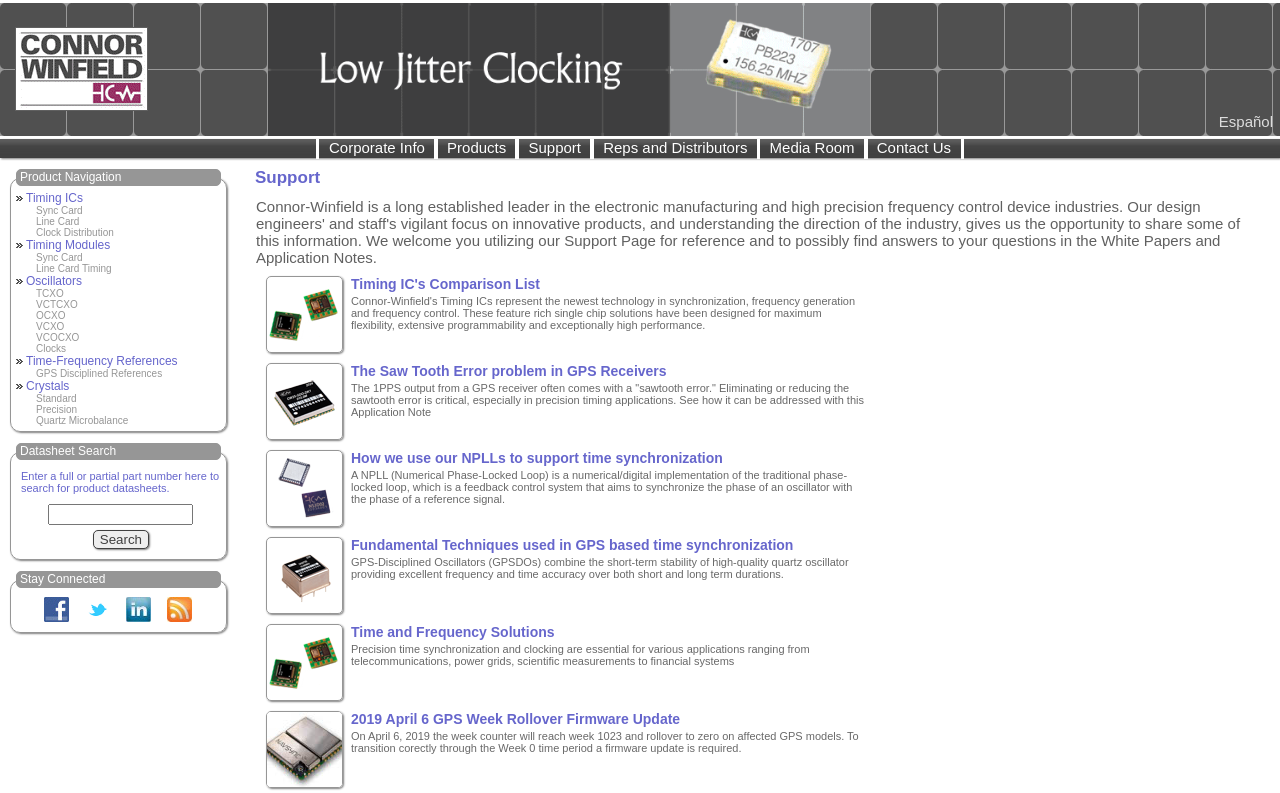Answer the question in one word or a short phrase:
What is the topic of the last application note?

GPS Week Rollover Firmware Update